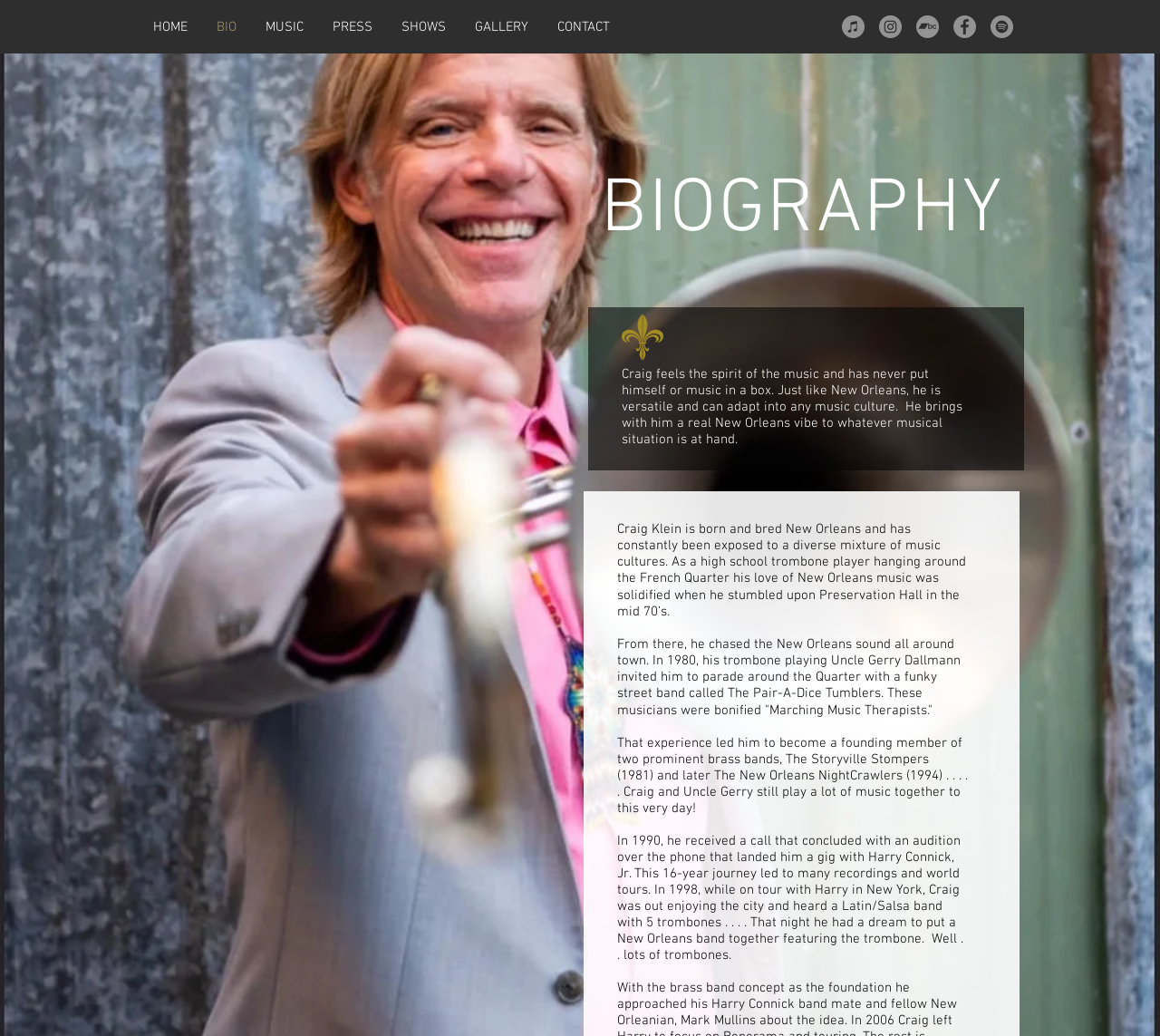Answer briefly with one word or phrase:
How many social media links are on this webpage?

5